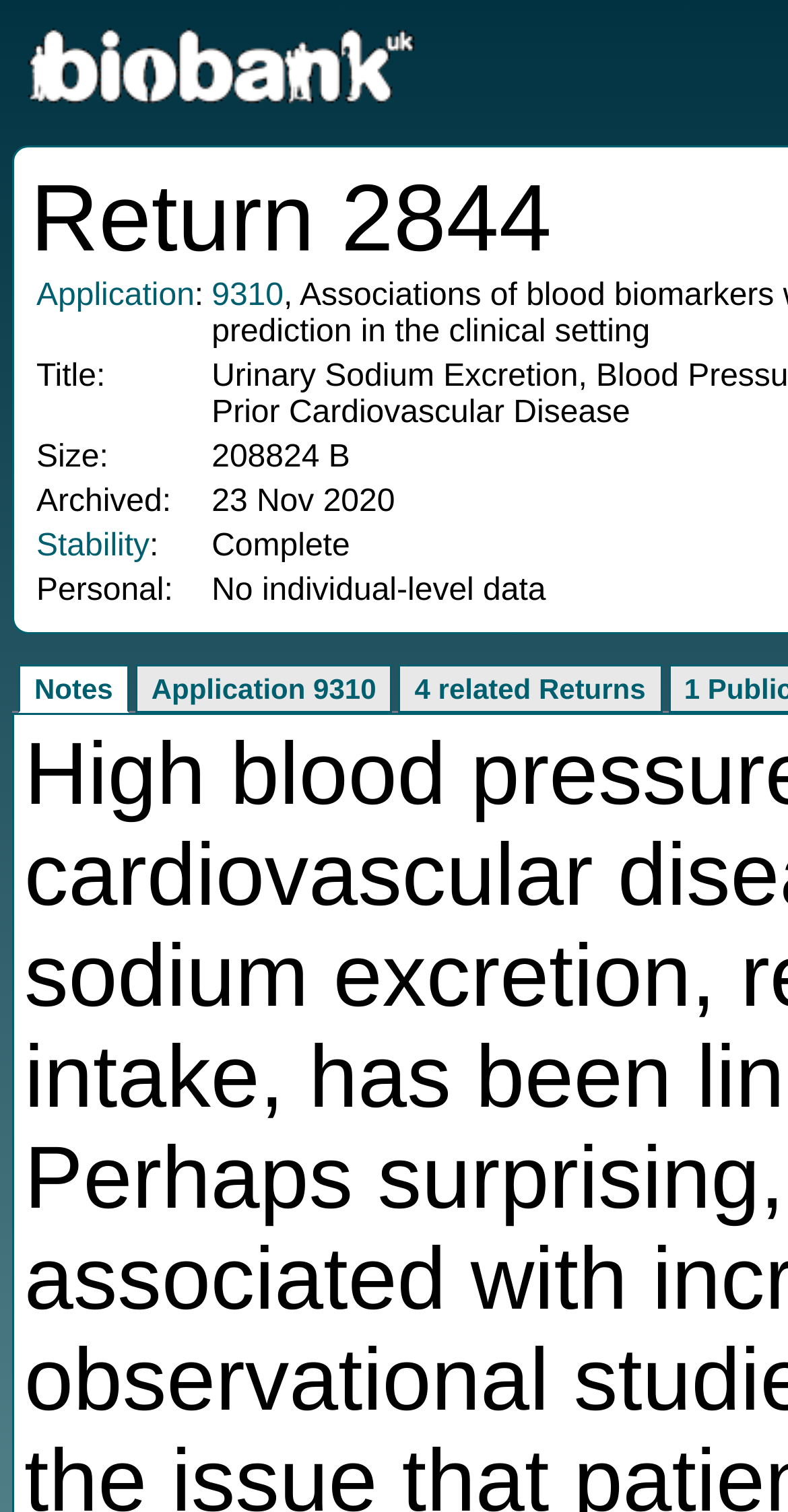Identify the bounding box coordinates of the region that needs to be clicked to carry out this instruction: "check stability". Provide these coordinates as four float numbers ranging from 0 to 1, i.e., [left, top, right, bottom].

[0.046, 0.35, 0.19, 0.373]